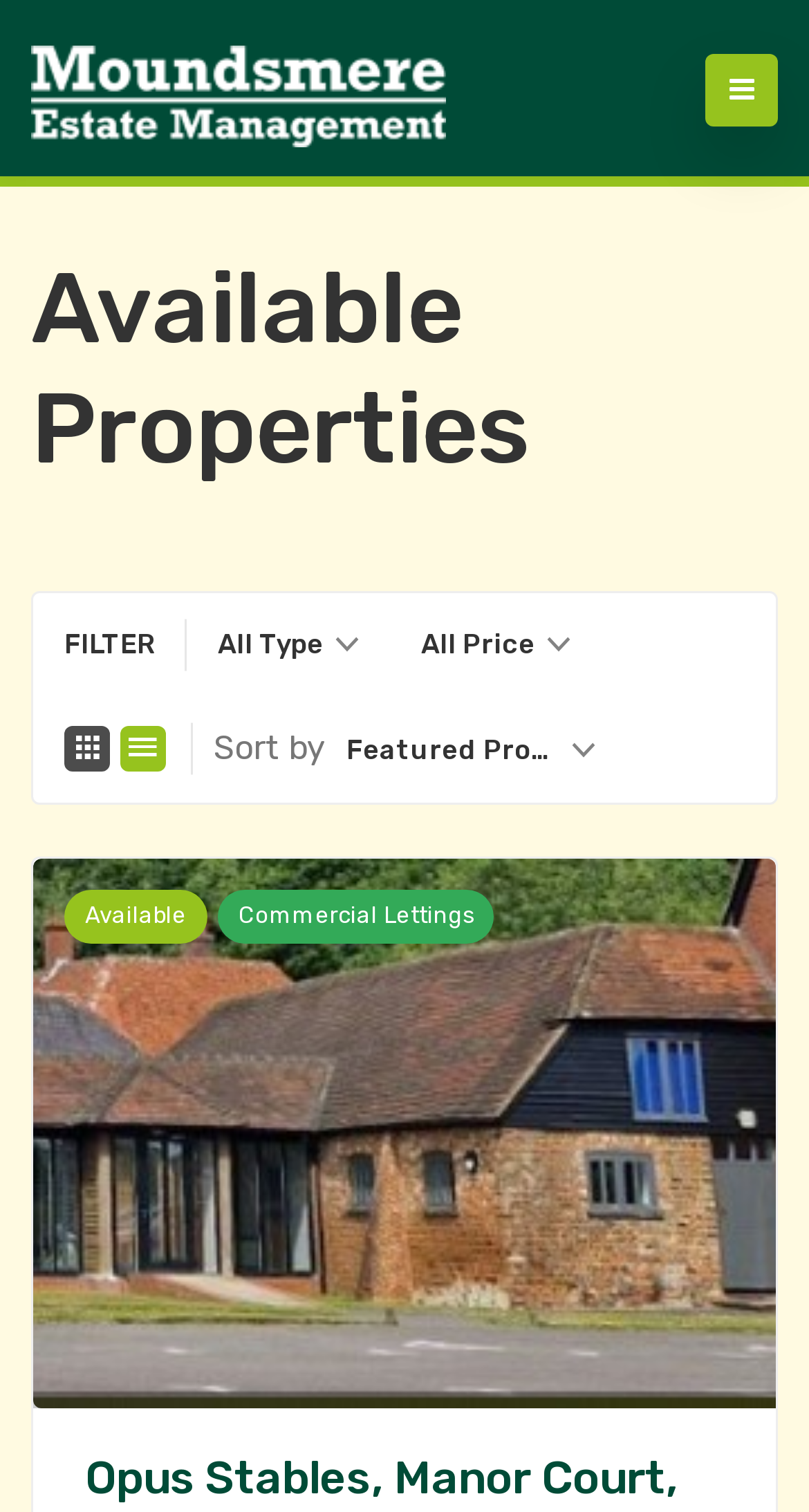Write an extensive caption that covers every aspect of the webpage.

The webpage is about Moundsmere Estate Management Ltd, with a focus on available properties. At the top, there is a heading with the company name, accompanied by a link and an image with the same name. Below this, there is a larger heading that reads "Available Properties".

On the page, there are several interactive elements. A "FILTER" label is situated near the top, followed by two comboboxes, one for selecting a property type and another for selecting a price range. These comboboxes are positioned side by side, with the type selection on the left and the price selection on the right.

Below the comboboxes, there is a link with an icon, and a "Sort by" label. Next to this label, there is another combobox for sorting properties, with the option "Featured Property" selected by default.

The main content of the page appears to be a list of properties, with each item represented by a link. The list takes up most of the page, with the first item starting from the top-left corner and the last item ending near the bottom-right corner. The list is divided into sections, with links to "Available" and "Commercial Lettings" properties at the top of each section.